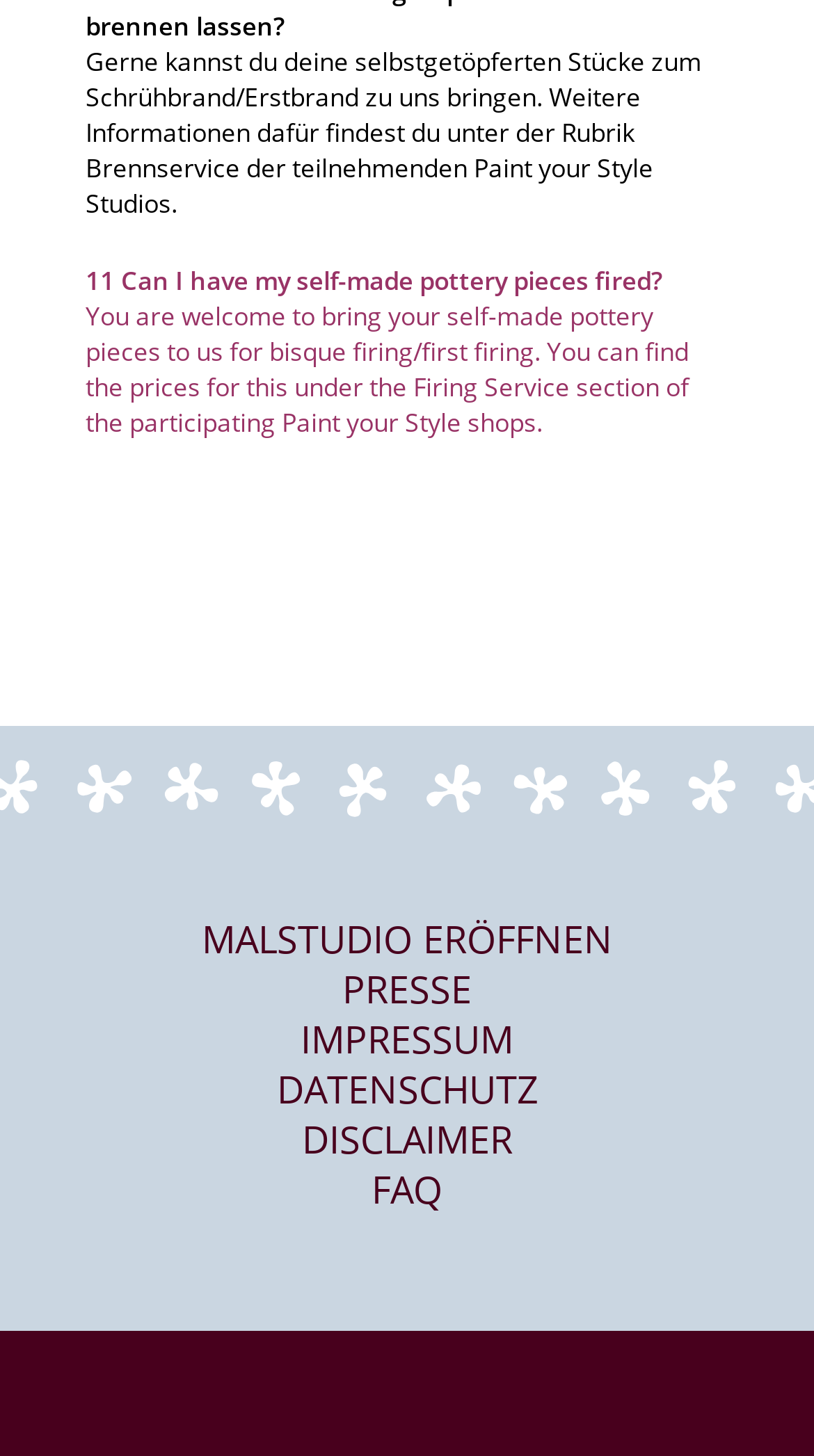How many links are available at the bottom of the page?
Answer the question with a single word or phrase derived from the image.

6